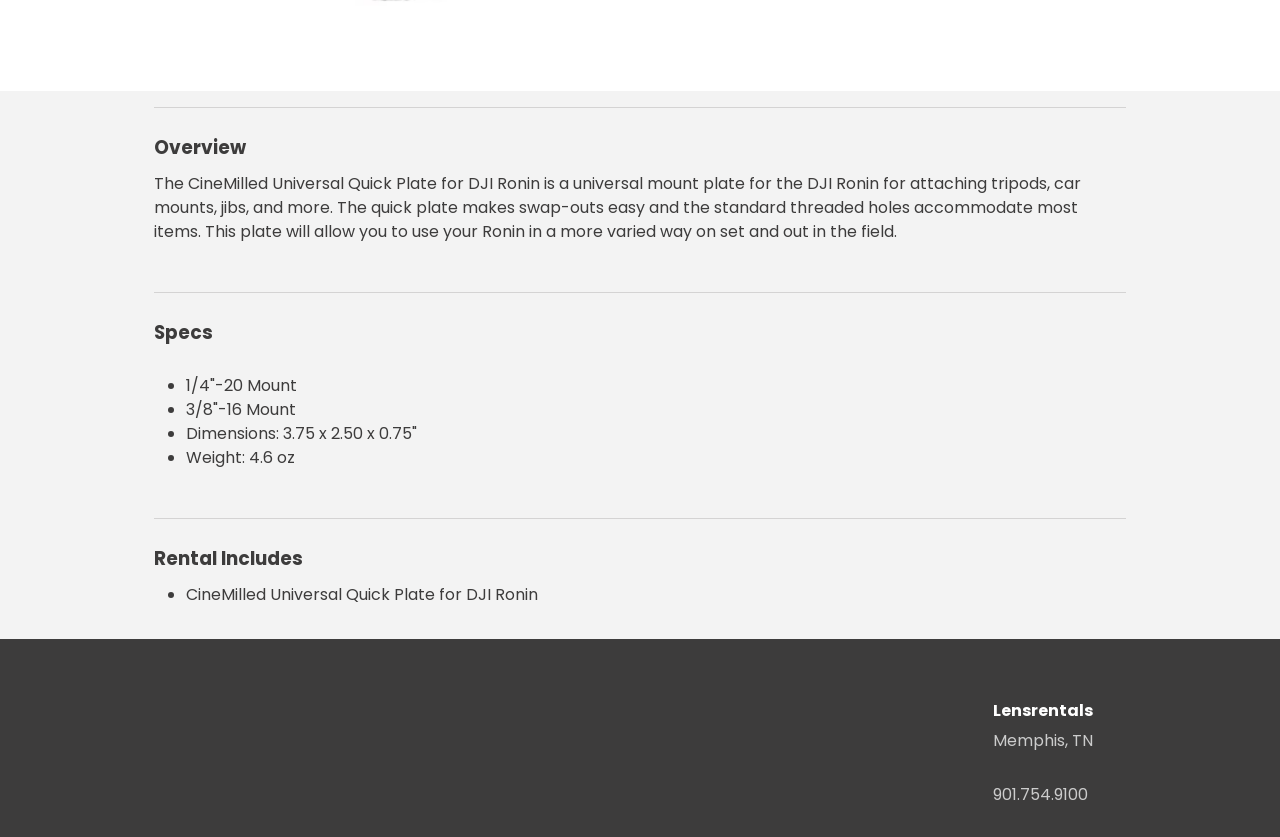Locate the bounding box of the UI element described by: "Gift Card" in the given webpage screenshot.

None